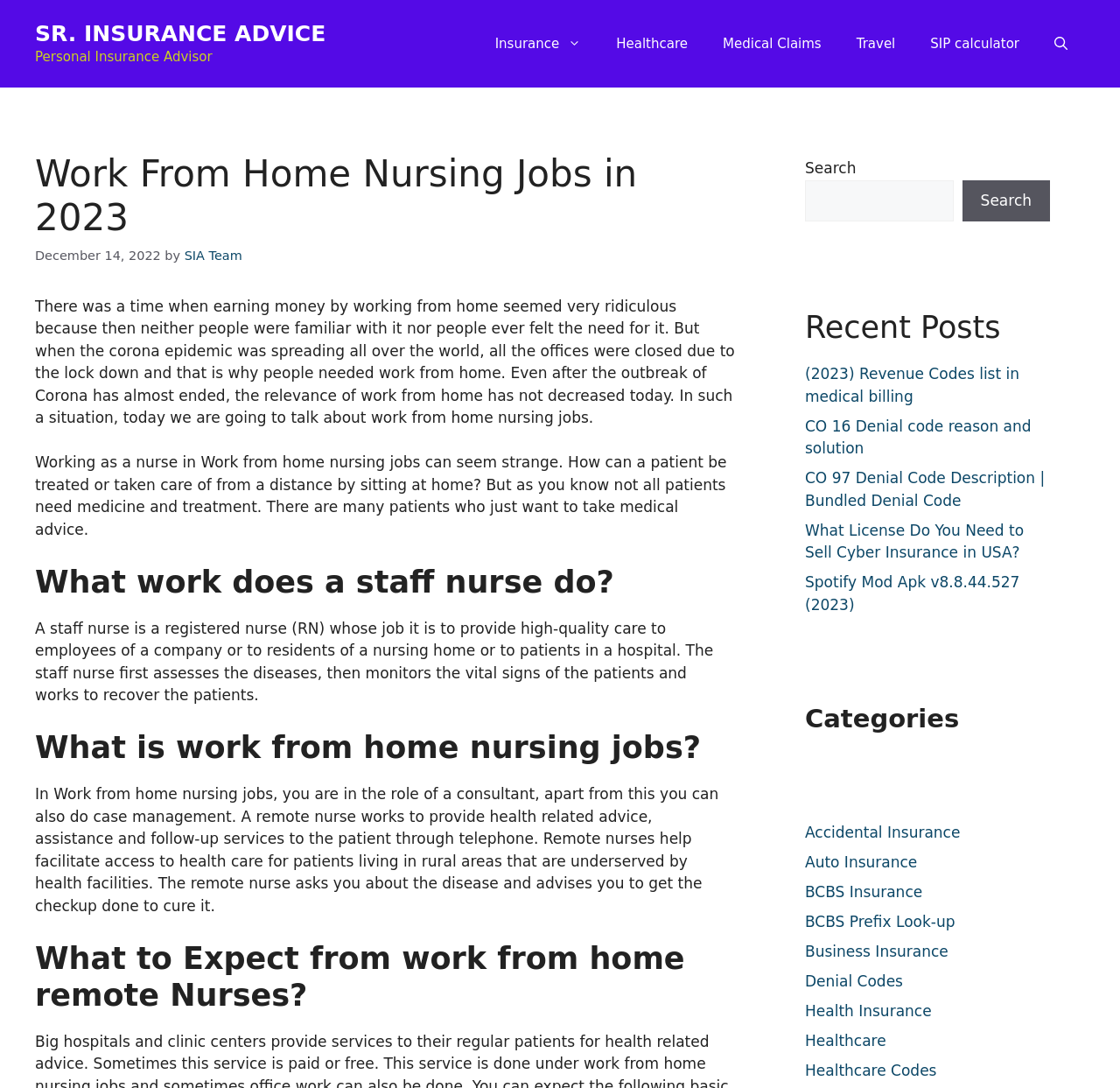Please identify the bounding box coordinates of the element on the webpage that should be clicked to follow this instruction: "Click on the 'Healthcare' link". The bounding box coordinates should be given as four float numbers between 0 and 1, formatted as [left, top, right, bottom].

[0.535, 0.016, 0.63, 0.064]